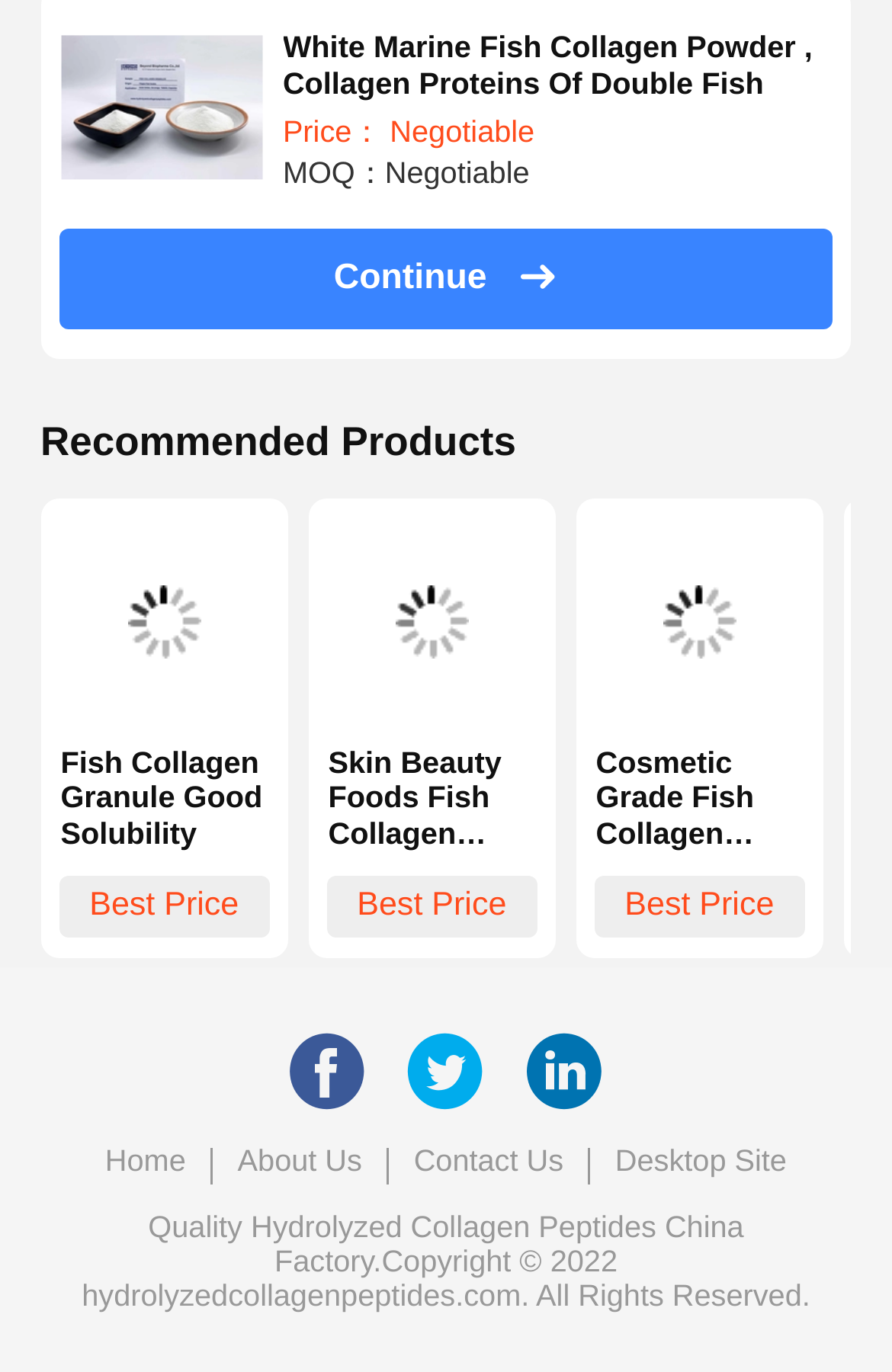Please identify the bounding box coordinates of the clickable area that will allow you to execute the instruction: "View product details of White Marine Fish Collagen Powder".

[0.317, 0.022, 0.932, 0.074]